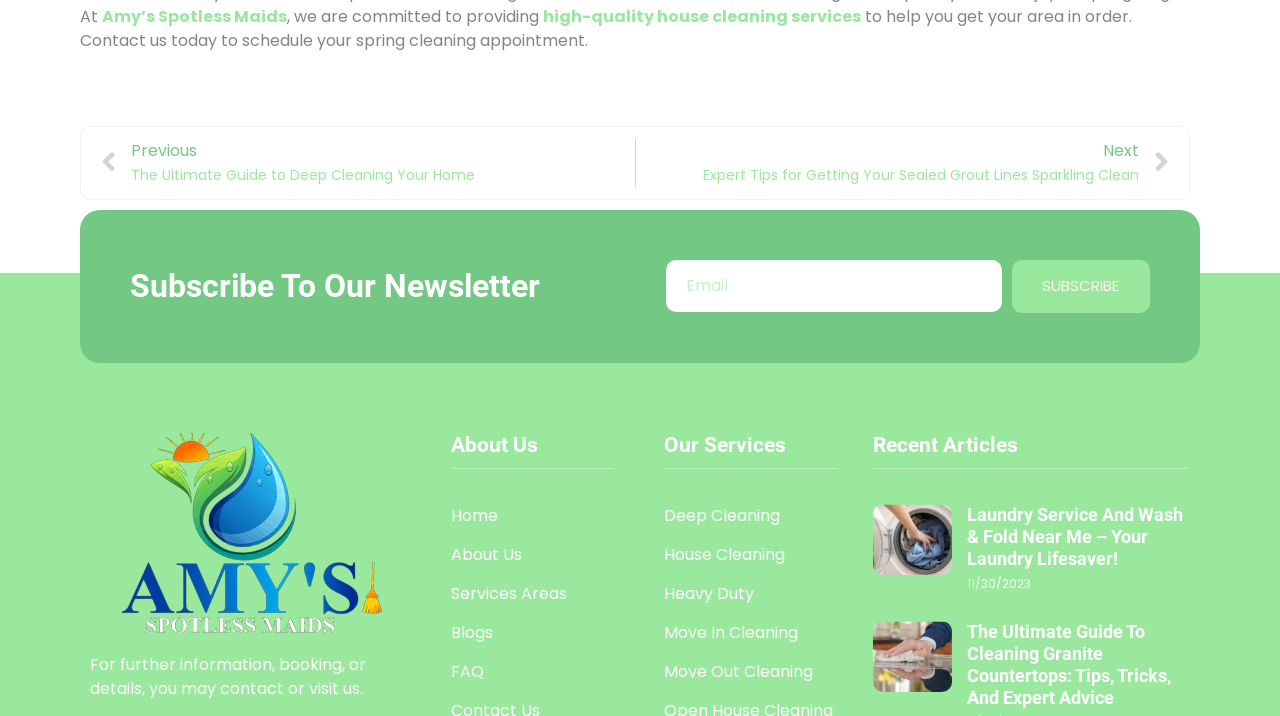Specify the bounding box coordinates for the region that must be clicked to perform the given instruction: "Learn about deep cleaning services".

[0.519, 0.704, 0.655, 0.738]